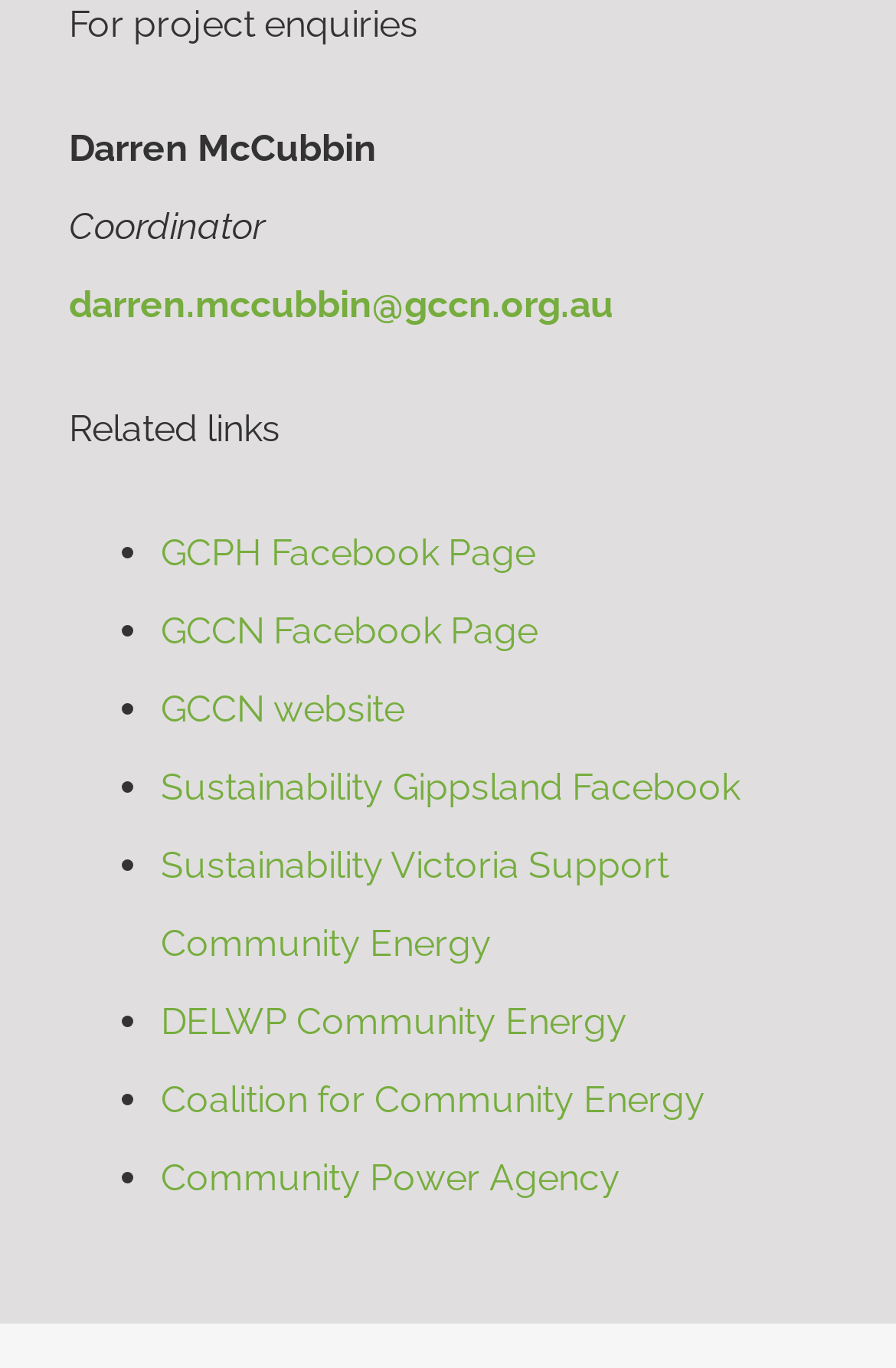Please specify the bounding box coordinates of the clickable region to carry out the following instruction: "Visit GCPH Facebook Page". The coordinates should be four float numbers between 0 and 1, in the format [left, top, right, bottom].

[0.179, 0.387, 0.597, 0.419]